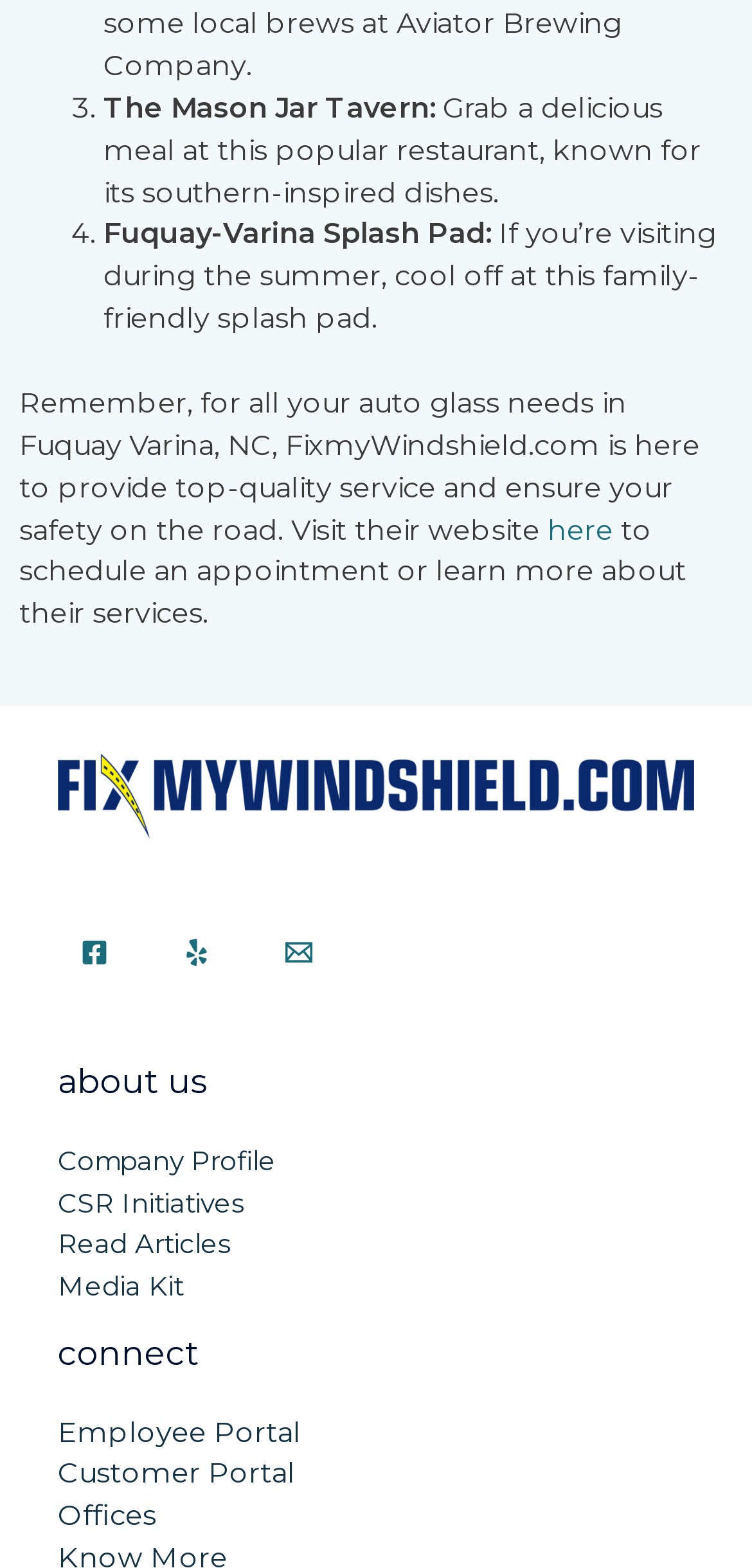Please identify the bounding box coordinates of the element that needs to be clicked to perform the following instruction: "read articles".

[0.077, 0.784, 0.308, 0.803]